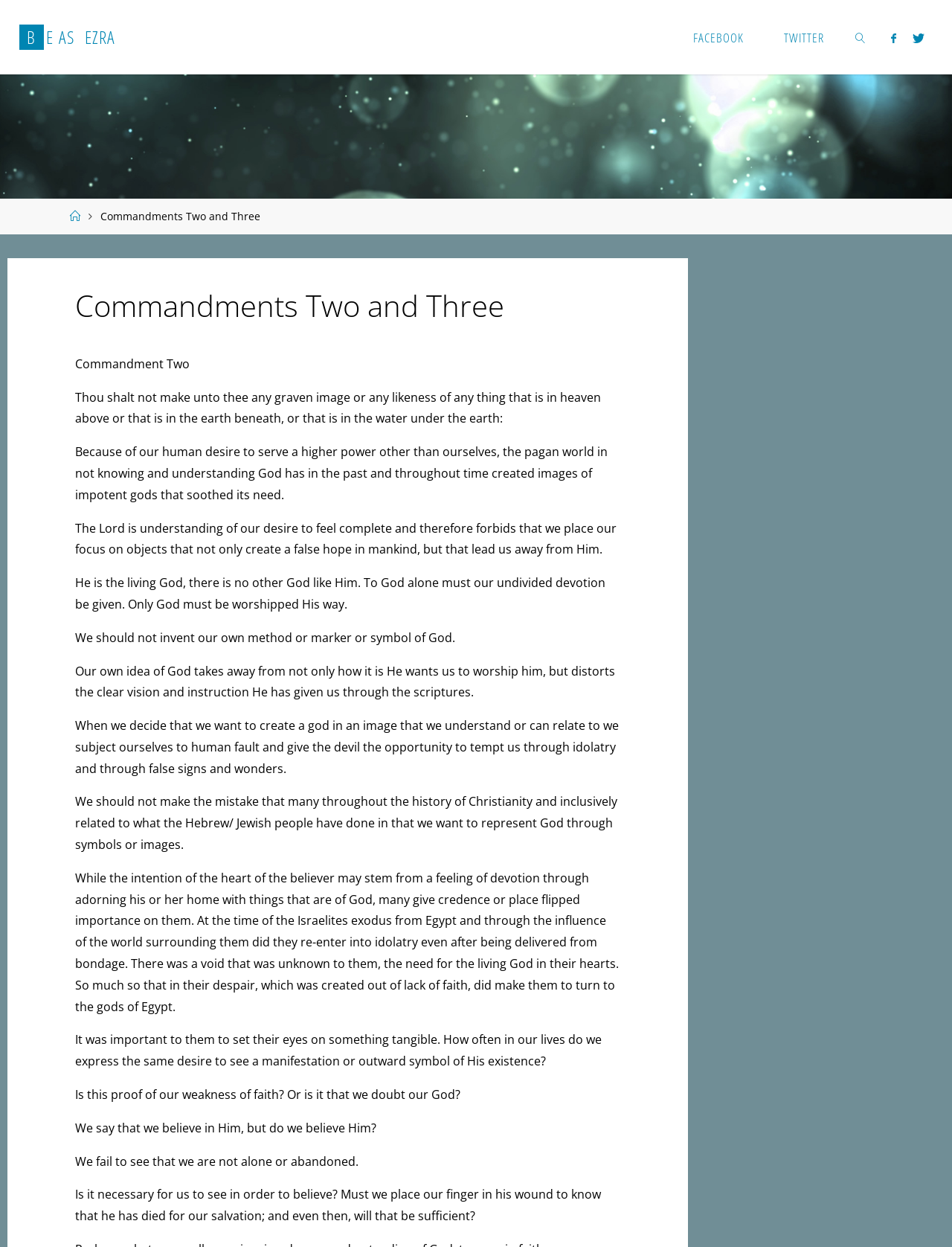Find the bounding box of the UI element described as: "Back to Top". The bounding box coordinates should be given as four float values between 0 and 1, i.e., [left, top, right, bottom].

[0.923, 0.679, 0.97, 0.704]